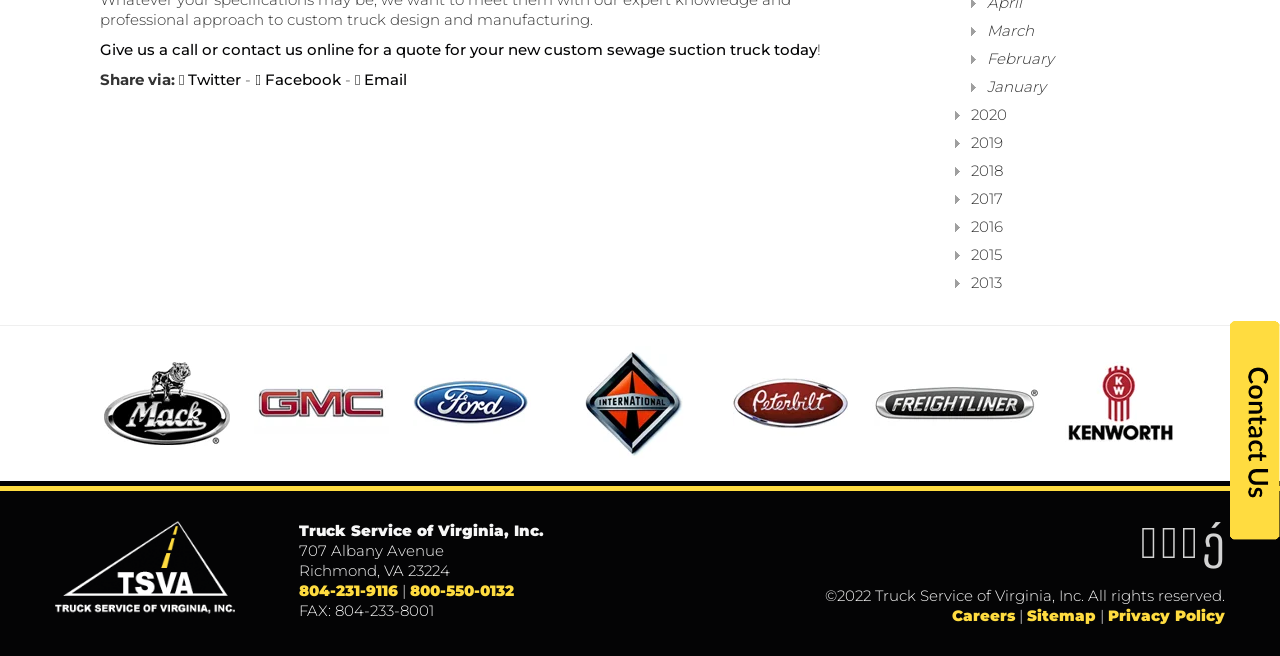From the webpage screenshot, predict the bounding box of the UI element that matches this description: "alt="footer logo"".

[0.043, 0.848, 0.184, 0.877]